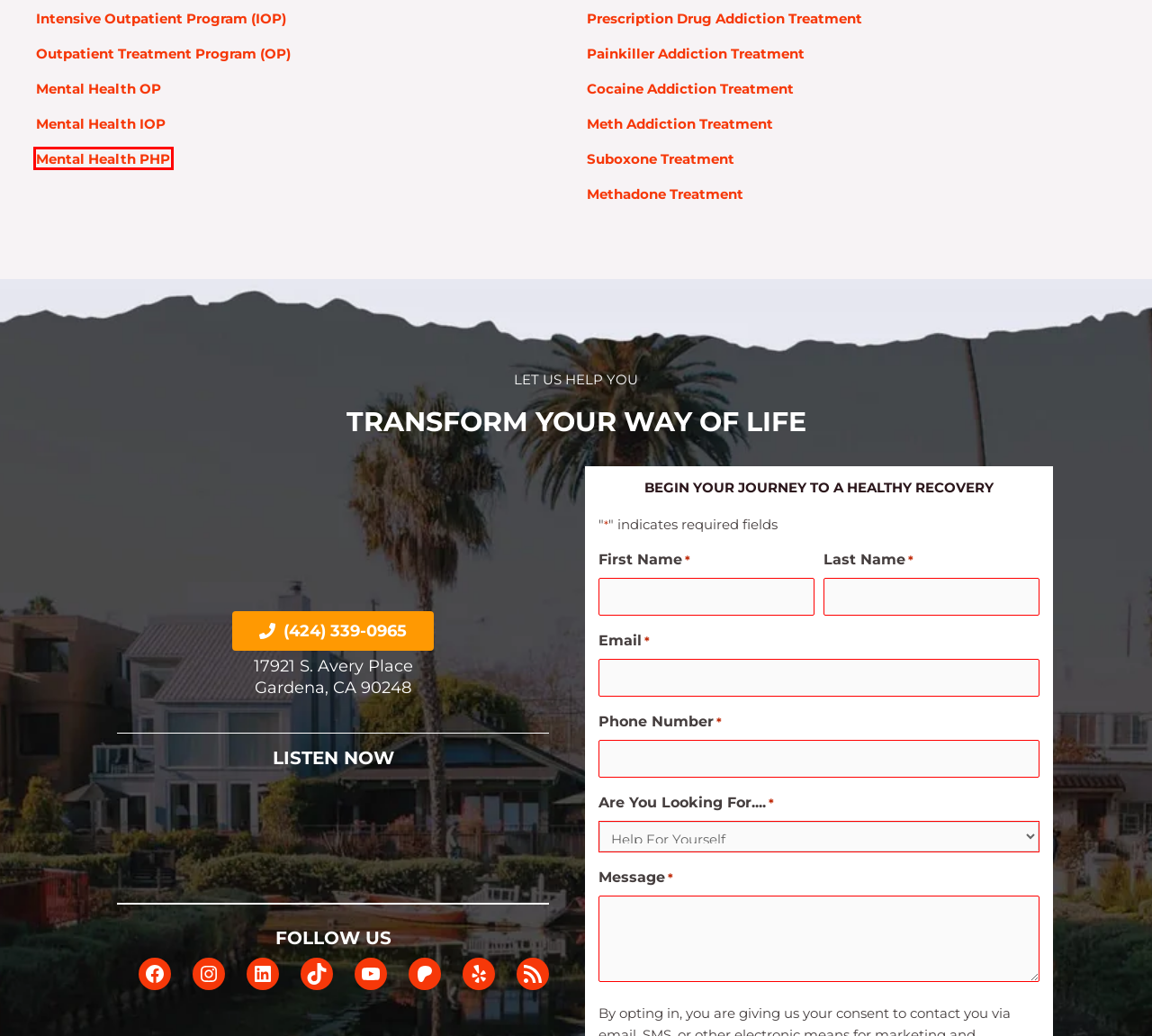Look at the screenshot of a webpage, where a red bounding box highlights an element. Select the best description that matches the new webpage after clicking the highlighted element. Here are the candidates:
A. #1 Best Meth Addiction Treatment | Transformations Care
B. #1 Outstanding Mental Health Partial Hospitalization Program In Los Angeles
C. #1 Outstanding Suboxone Treatment | Transformations Care
D. Transformations Care
E. #1 Outstanding Mental Health Outpatient Treatment Program In Los Angeles
F. Cocaine Addiction Treatment | #1 Remarkable Treatment Program
G. # 1 Outstanding Painkiller Addiction Treatment Program In Los Angeles
H. #1 Outstanding Mental Health Intensive Outpatient Program In Los Angeles

B